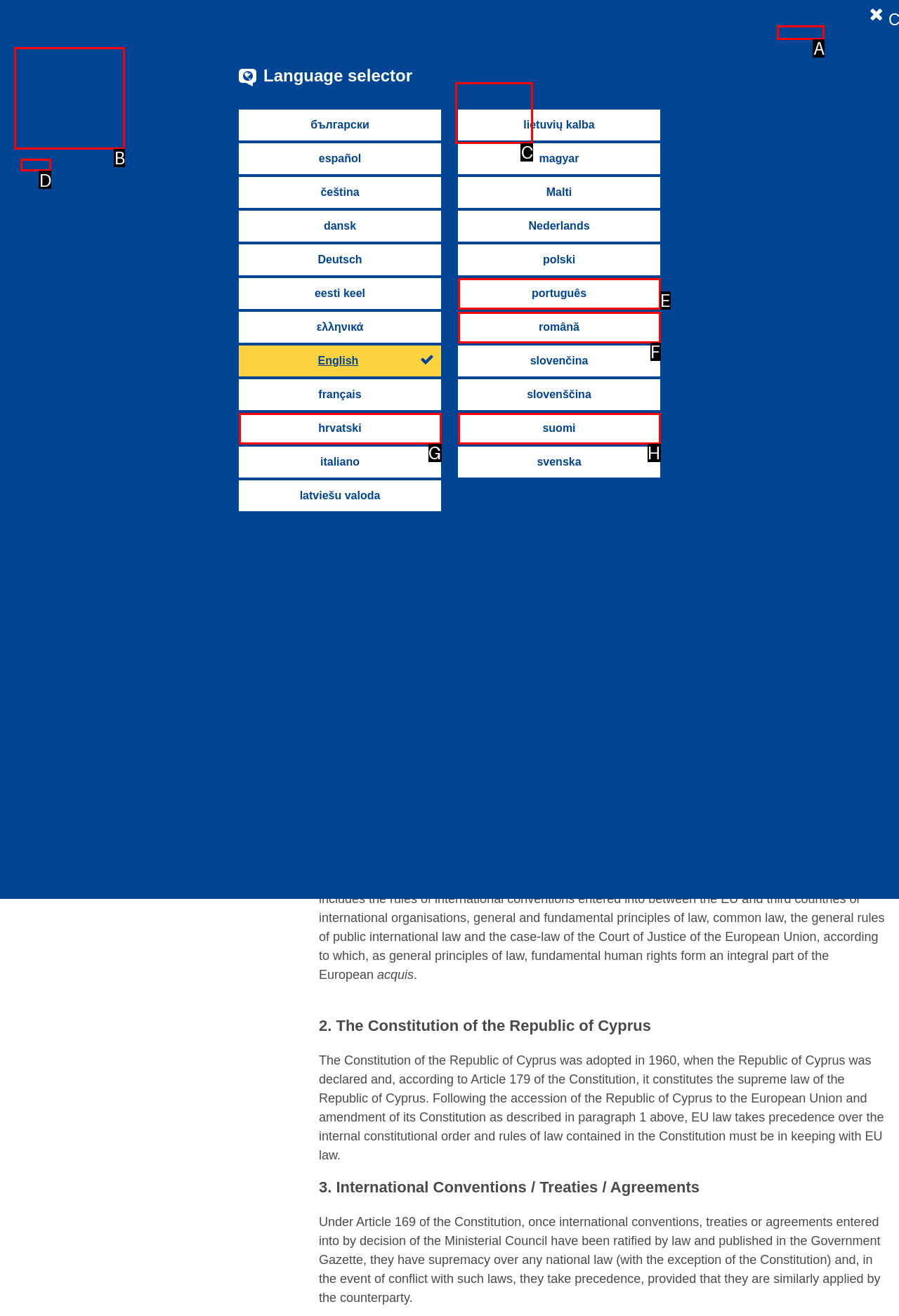Indicate the UI element to click to perform the task: Go to Home page. Reply with the letter corresponding to the chosen element.

D